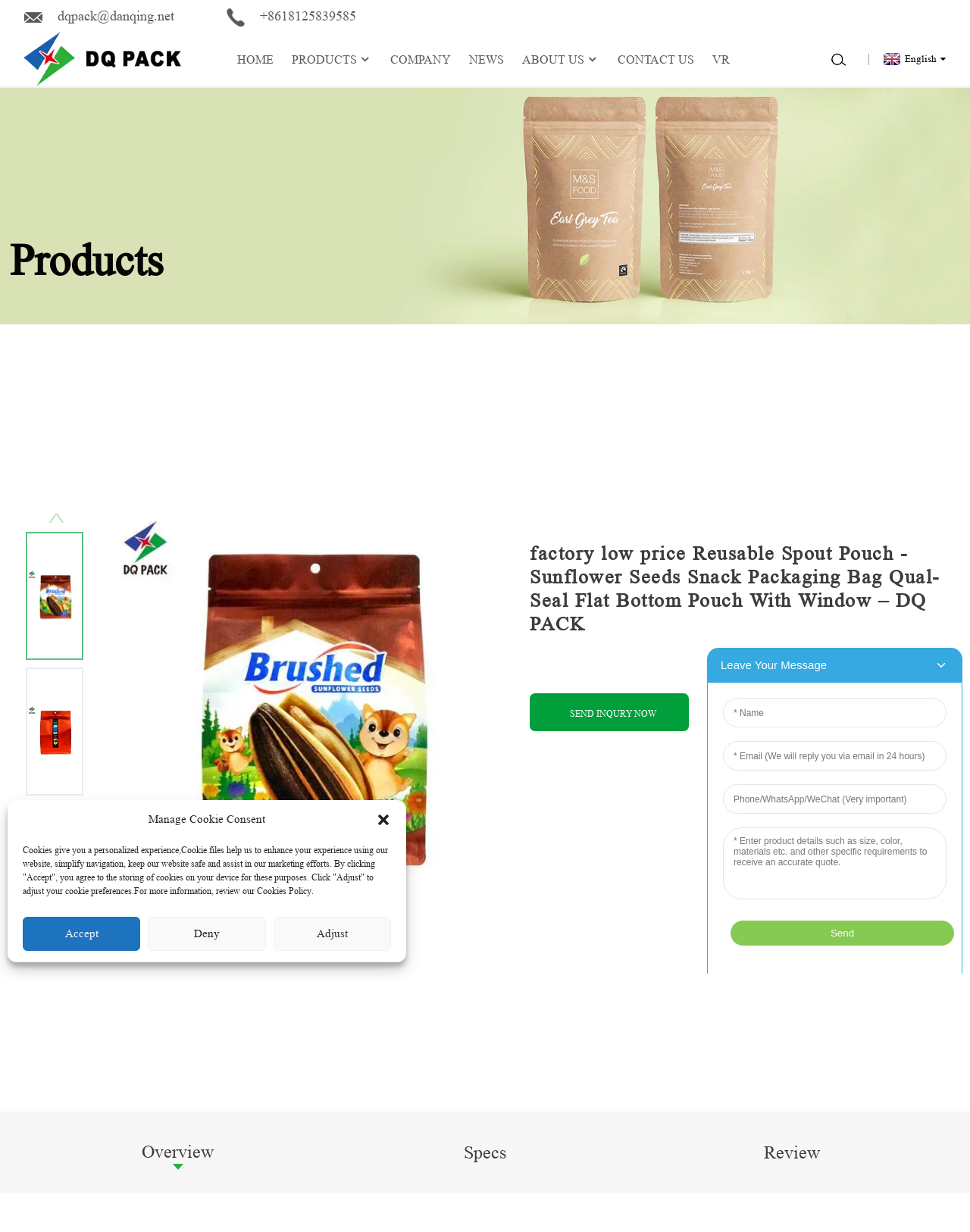Provide the bounding box coordinates, formatted as (top-left x, top-left y, bottom-right x, bottom-right y), with all values being floating point numbers between 0 and 1. Identify the bounding box of the UI element that matches the description: SEND INQURY NOW

[0.546, 0.562, 0.71, 0.593]